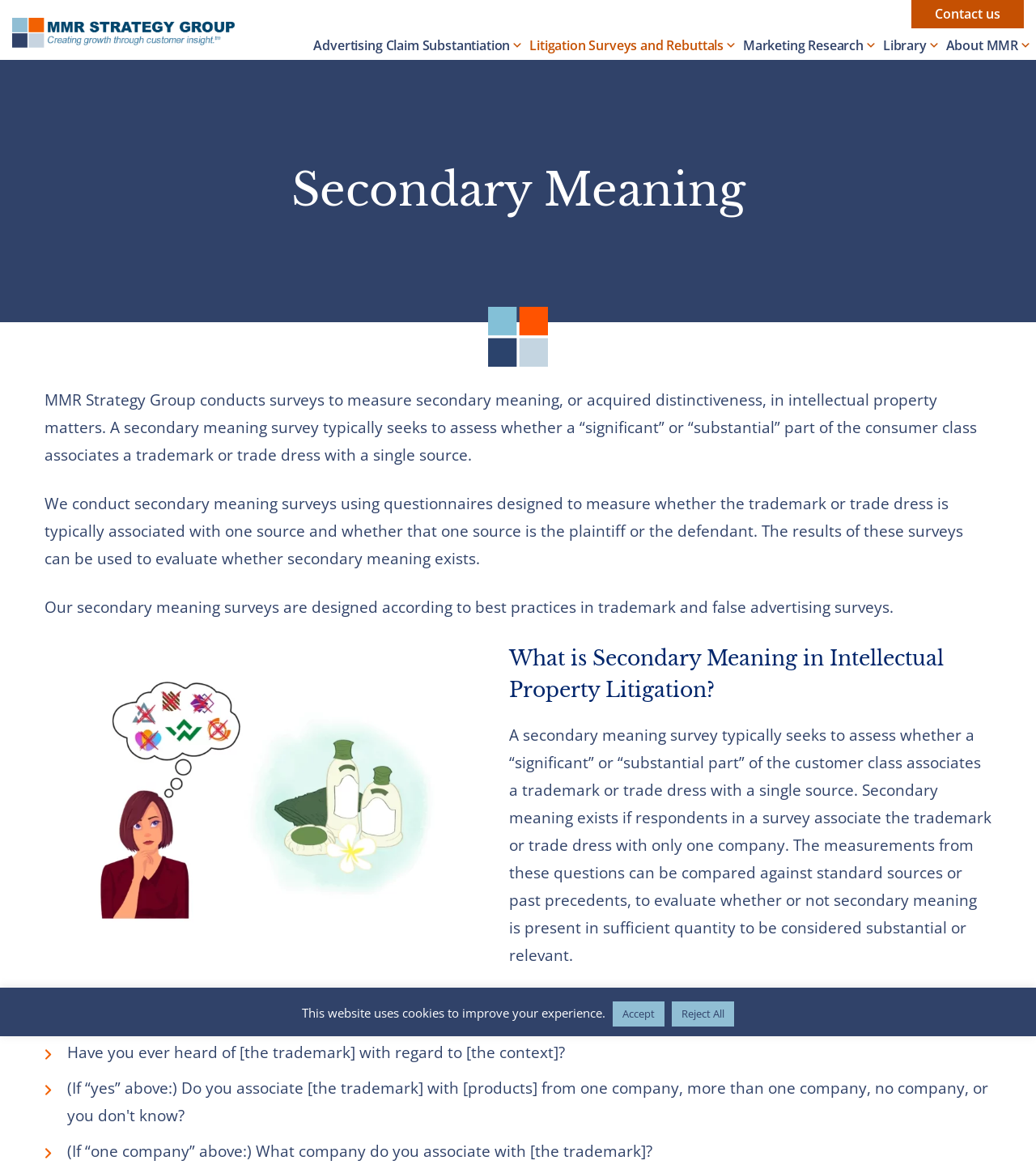How do MMR Strategy Group's surveys measure secondary meaning?
Kindly answer the question with as much detail as you can.

The webpage explains that MMR Strategy Group's surveys measure secondary meaning through questionnaires designed to measure whether the trademark or trade dress is typically associated with one source and whether that one source is the plaintiff or the defendant.